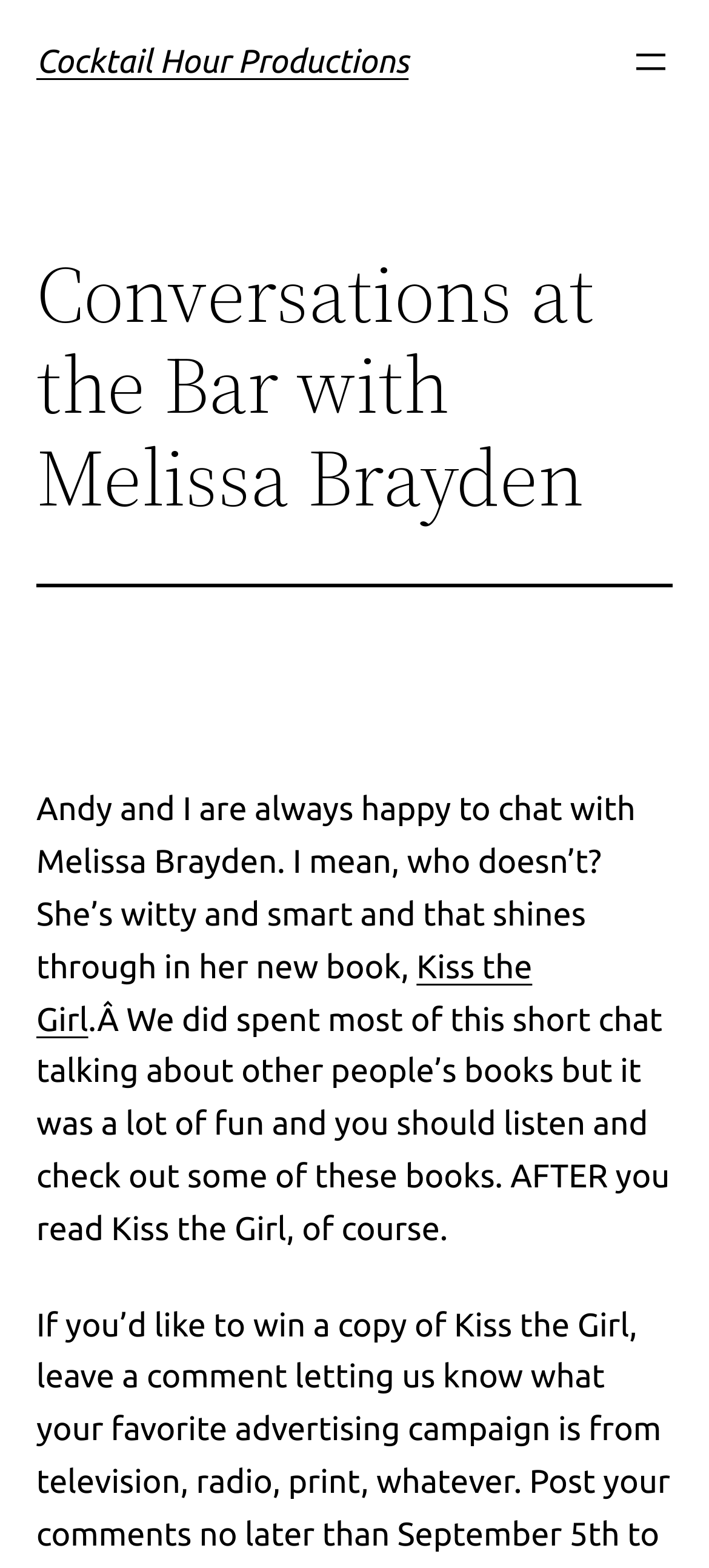Respond with a single word or phrase to the following question:
What is the topic of conversation in this chat?

Books